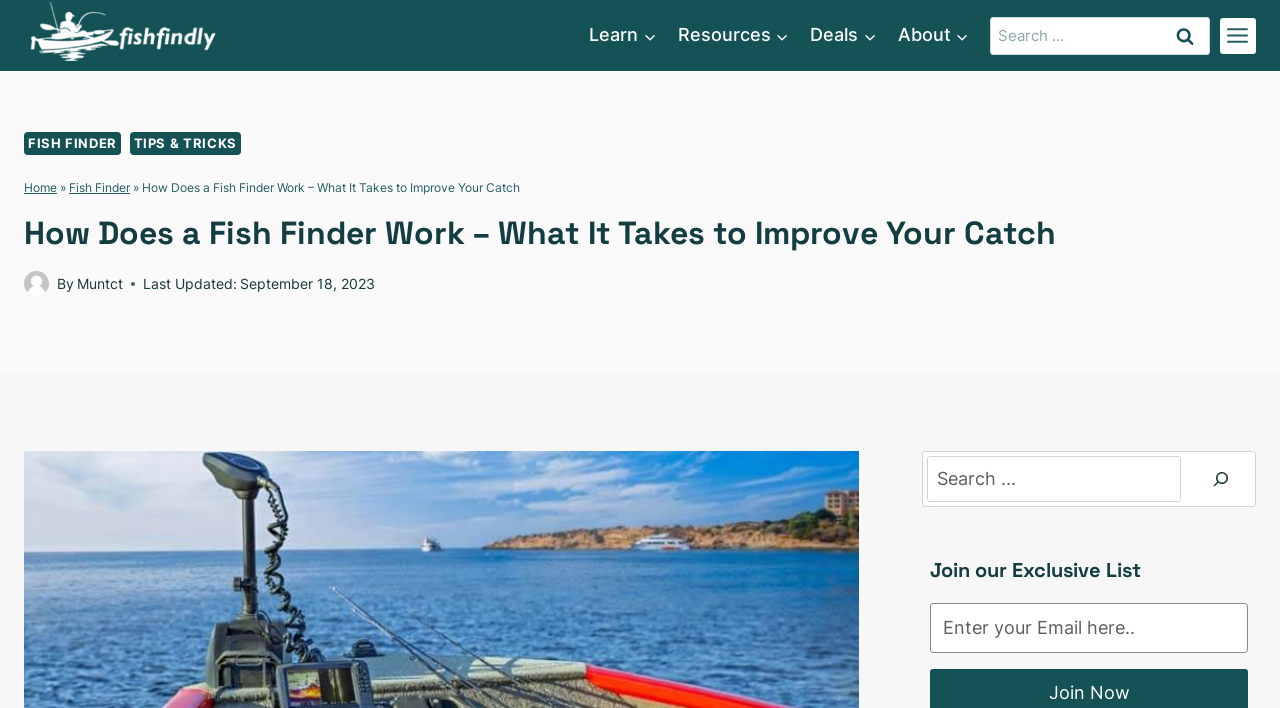What is the topic of the article?
Please provide a comprehensive and detailed answer to the question.

I determined the topic of the article by looking at the heading and breadcrumbs, which suggest that the article is about fish finders and how they work.